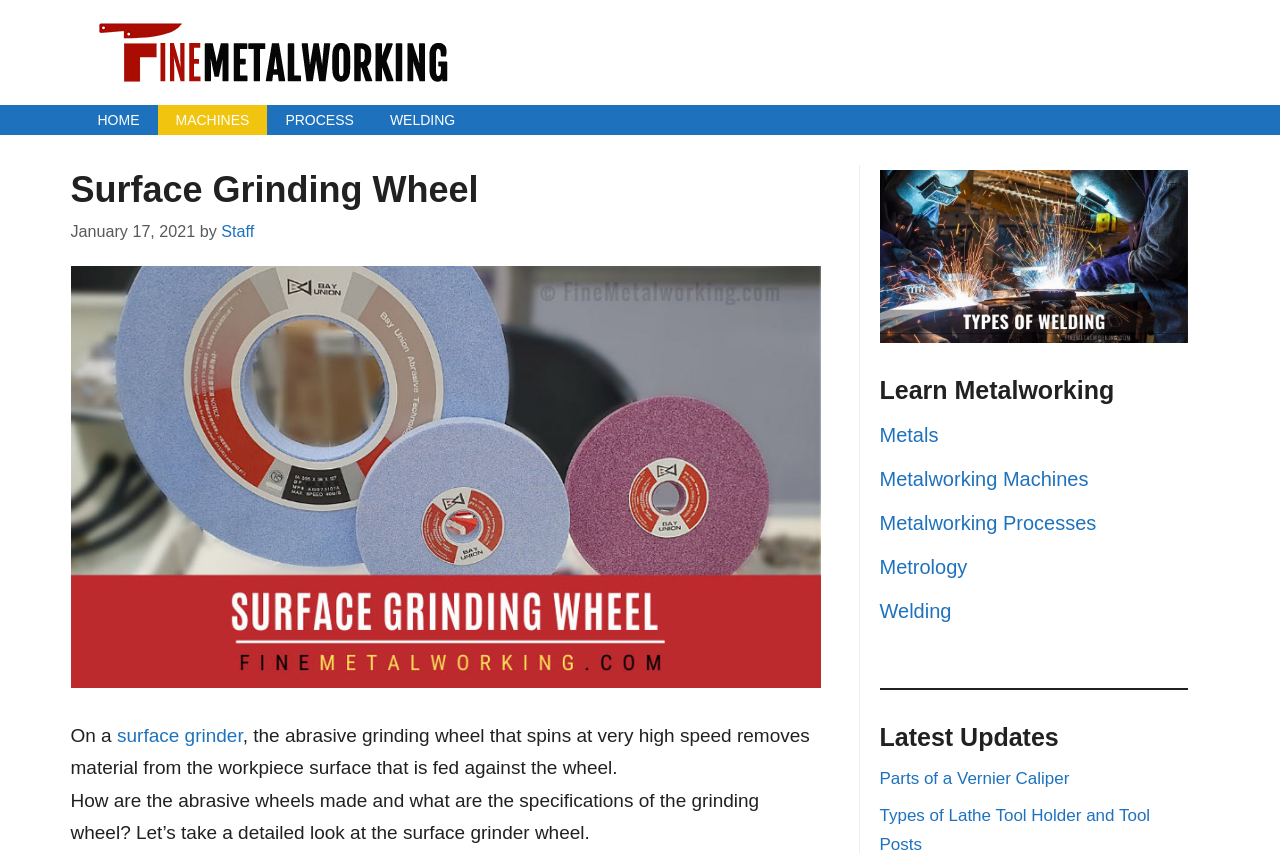Locate the bounding box coordinates for the element described below: "alt="Types of Welding"". The coordinates must be four float values between 0 and 1, formatted as [left, top, right, bottom].

[0.687, 0.373, 0.928, 0.395]